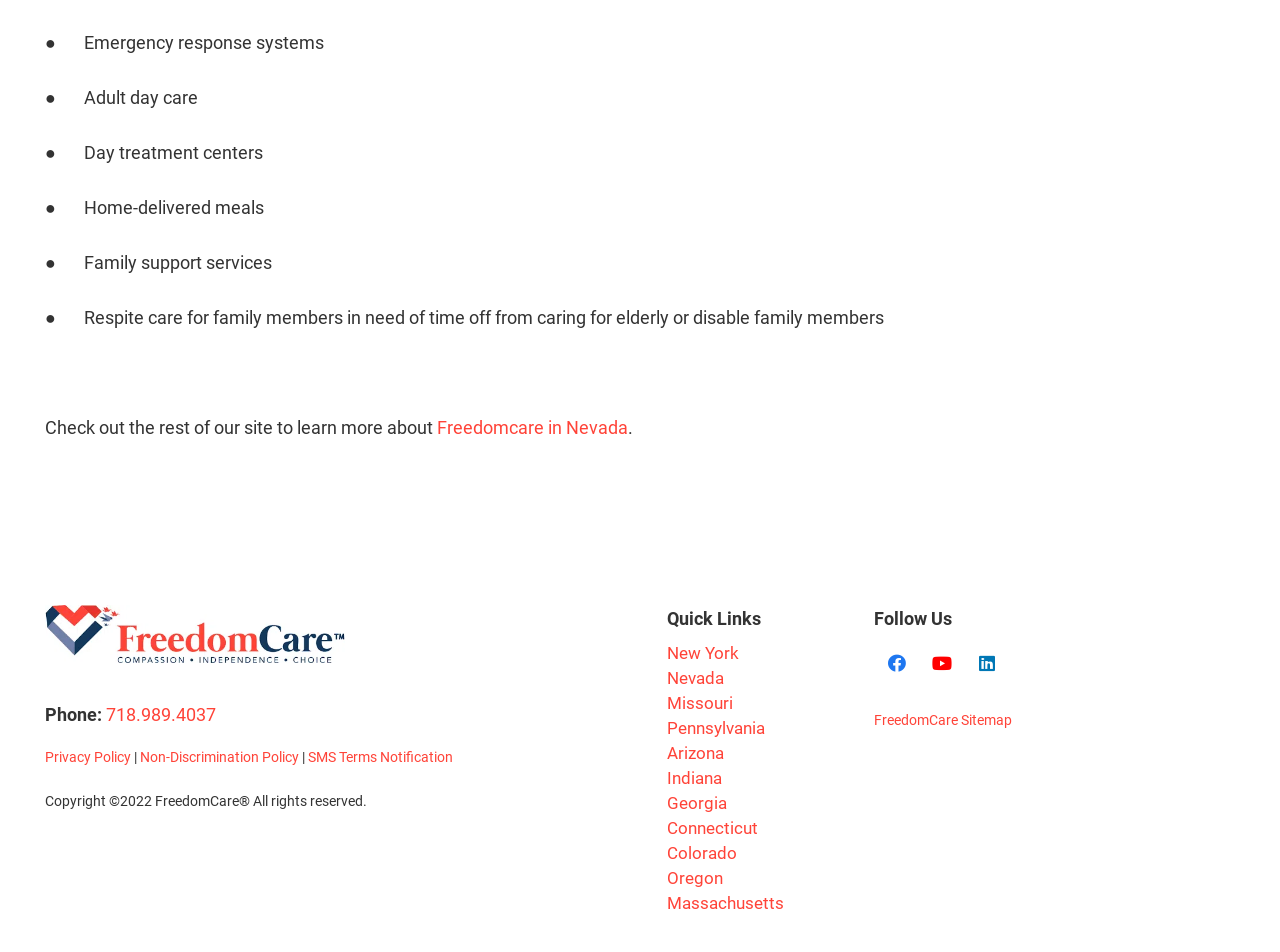Give a concise answer using only one word or phrase for this question:
In which states does FreedomCare operate?

Multiple states